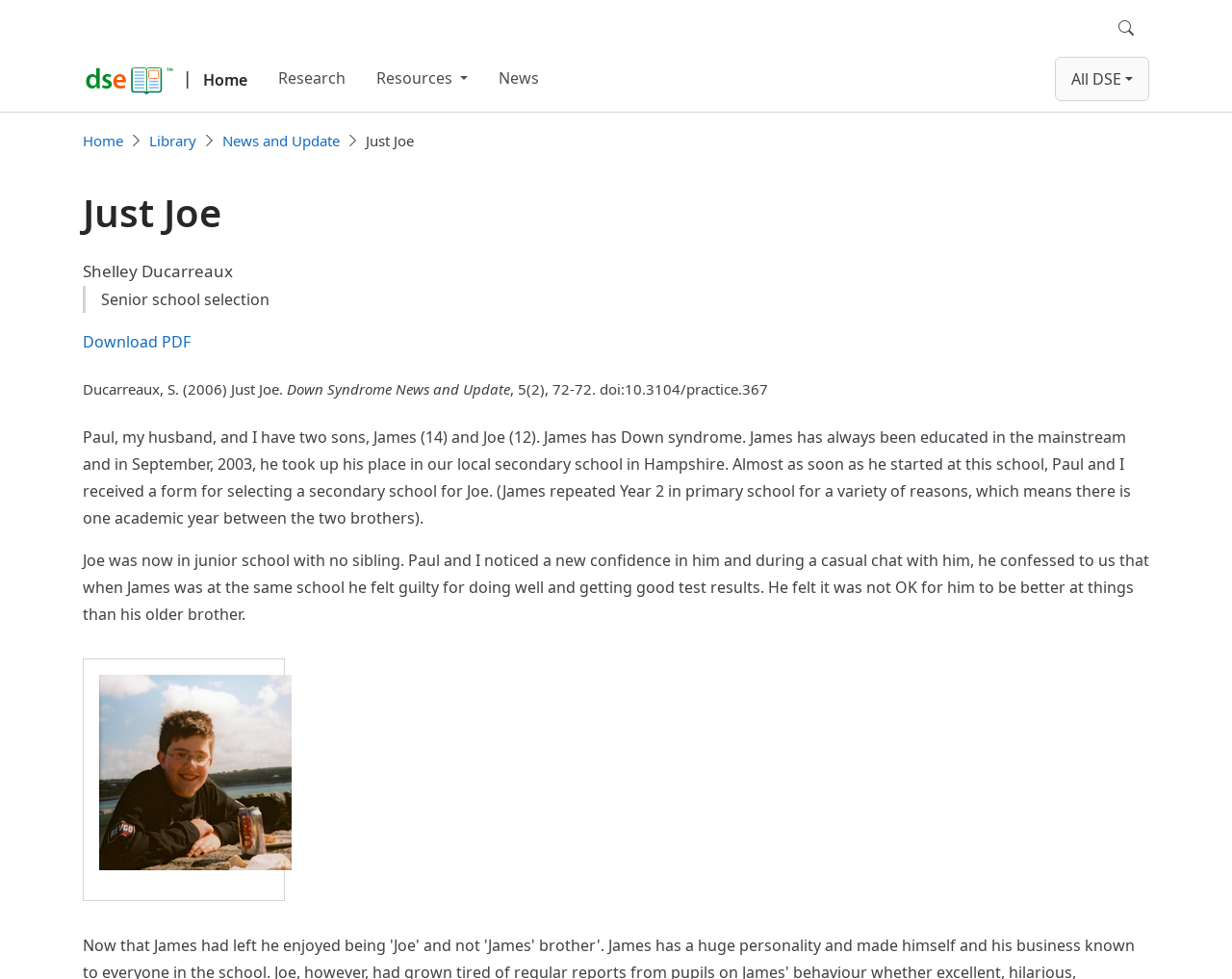What is the logo on the top left corner?
Using the picture, provide a one-word or short phrase answer.

Down Syndrome Education